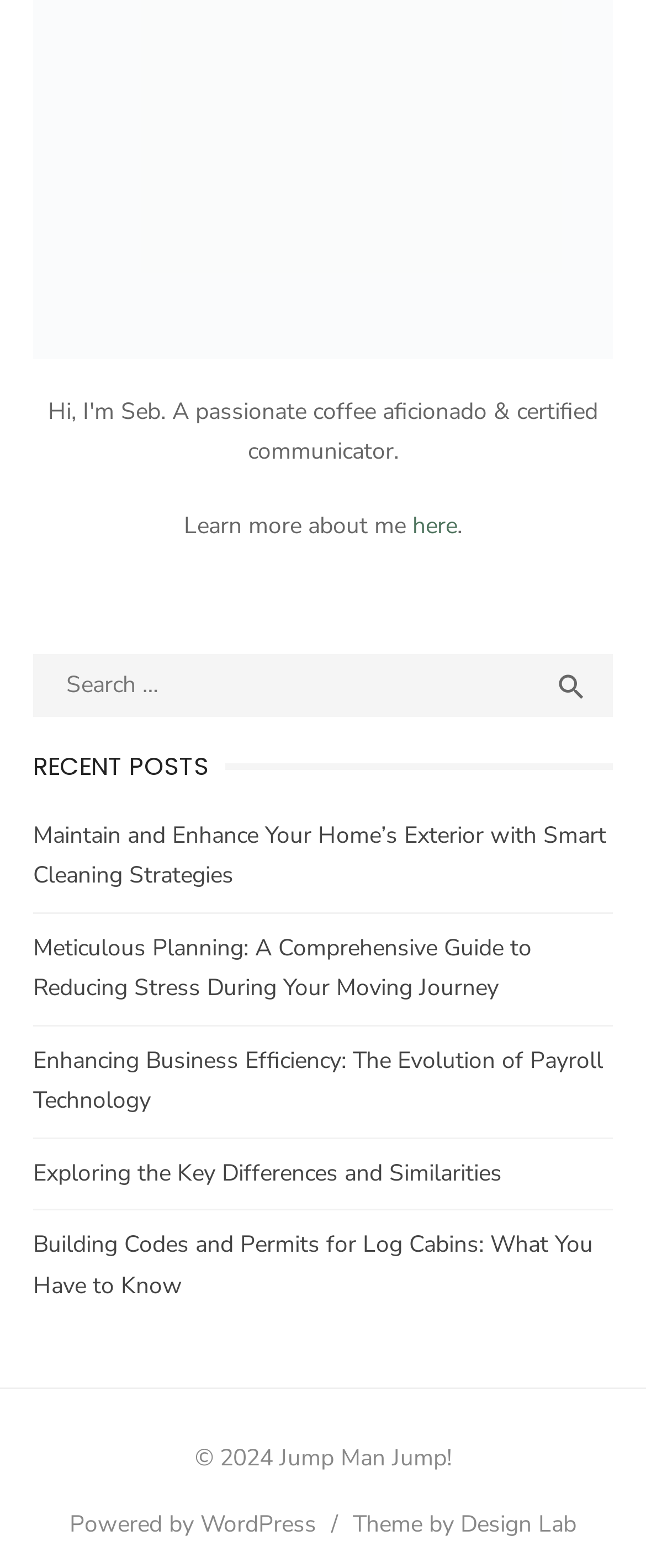What is the text of the first link in the recent posts section?
From the image, provide a succinct answer in one word or a short phrase.

Maintain and Enhance Your Home’s Exterior with Smart Cleaning Strategies